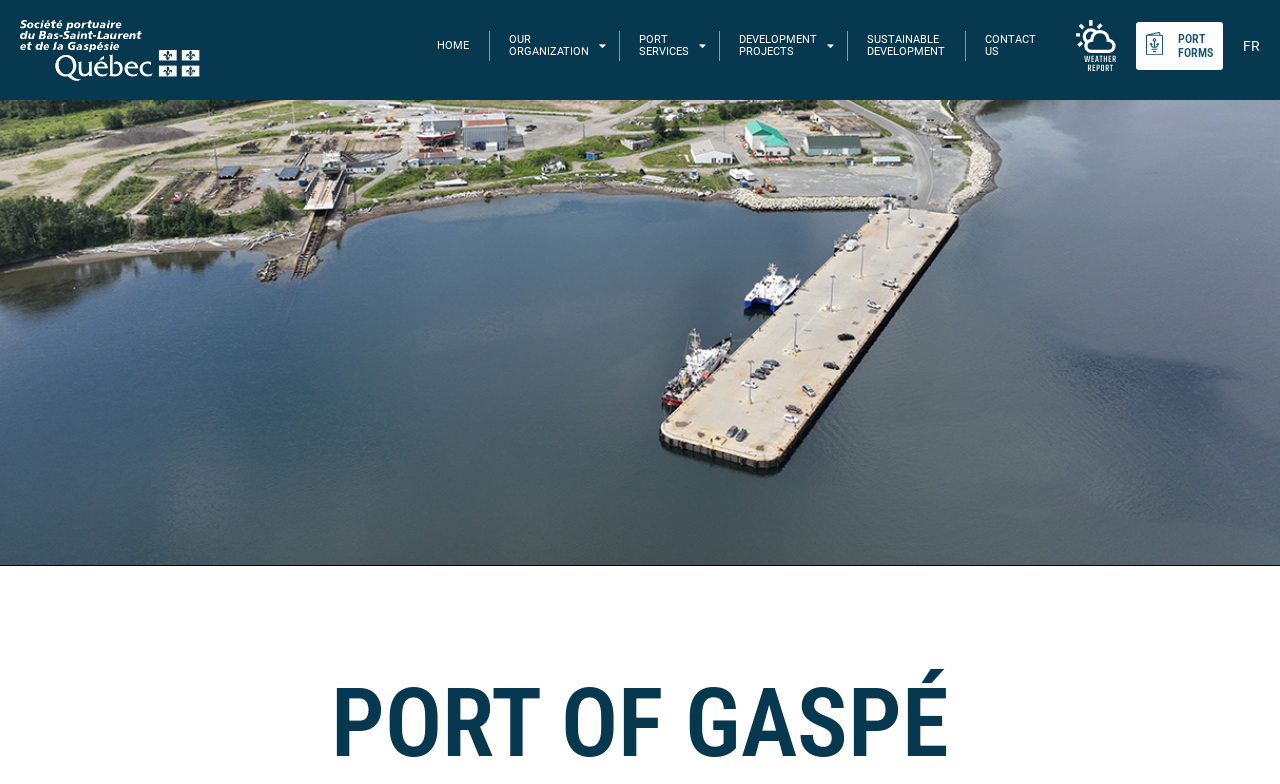Using the element description Our organization, predict the bounding box coordinates for the UI element. Provide the coordinates in (top-left x, top-left y, bottom-right x, bottom-right y) format with values ranging from 0 to 1.

[0.382, 0.026, 0.484, 0.09]